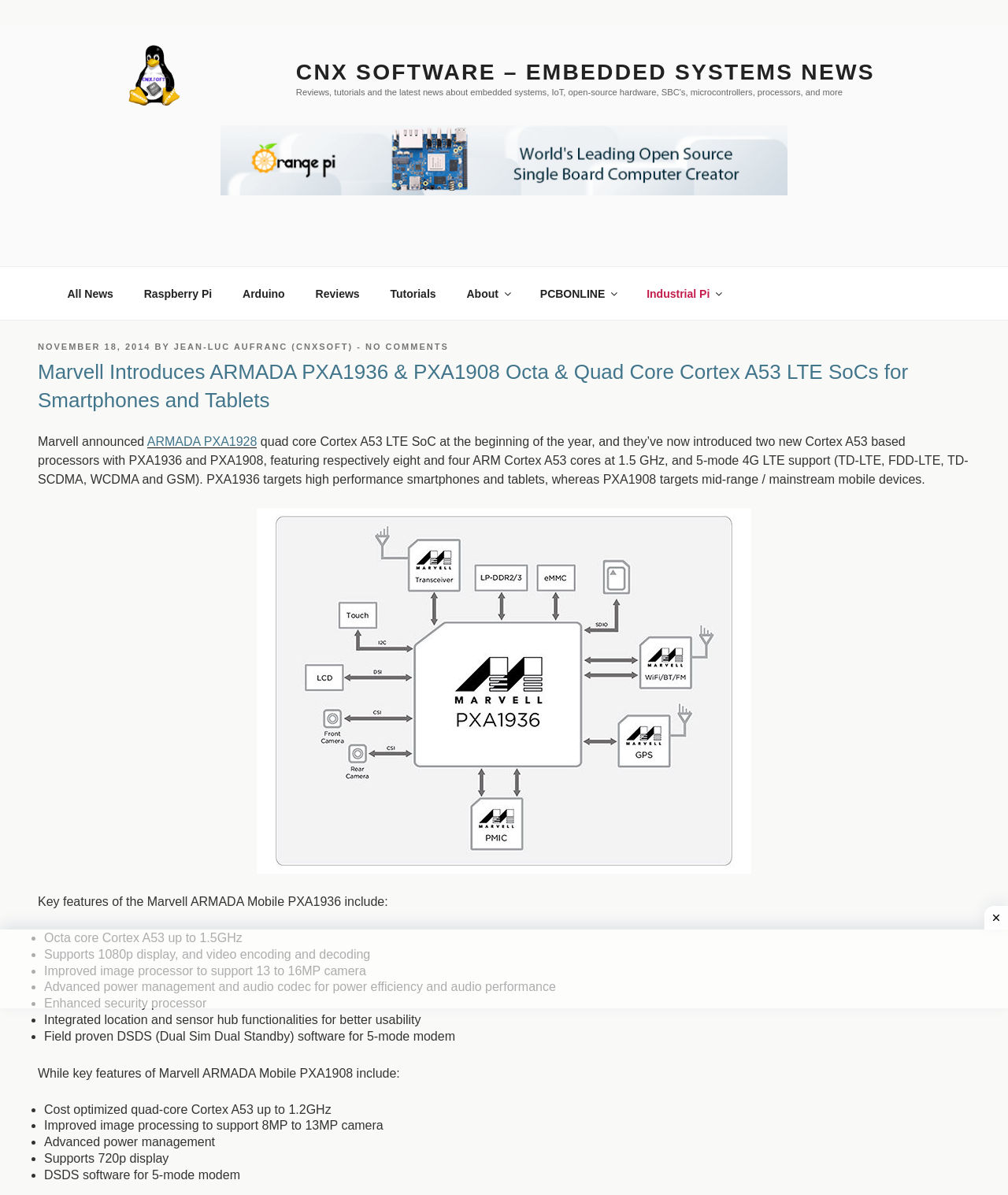Use a single word or phrase to answer the question: 
What is the frequency of the PXA1936 processor?

1.5 GHz